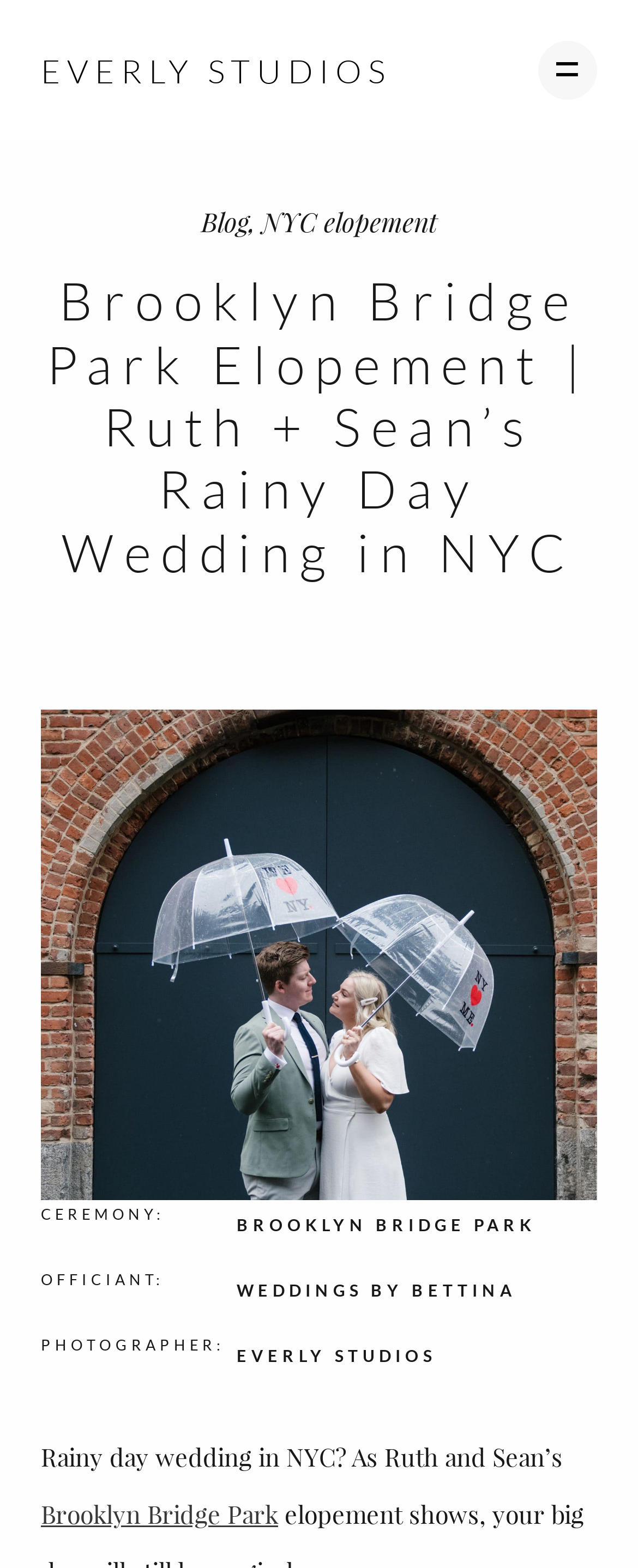Locate the bounding box coordinates of the clickable area needed to fulfill the instruction: "go to weddings page".

[0.385, 0.148, 0.615, 0.163]